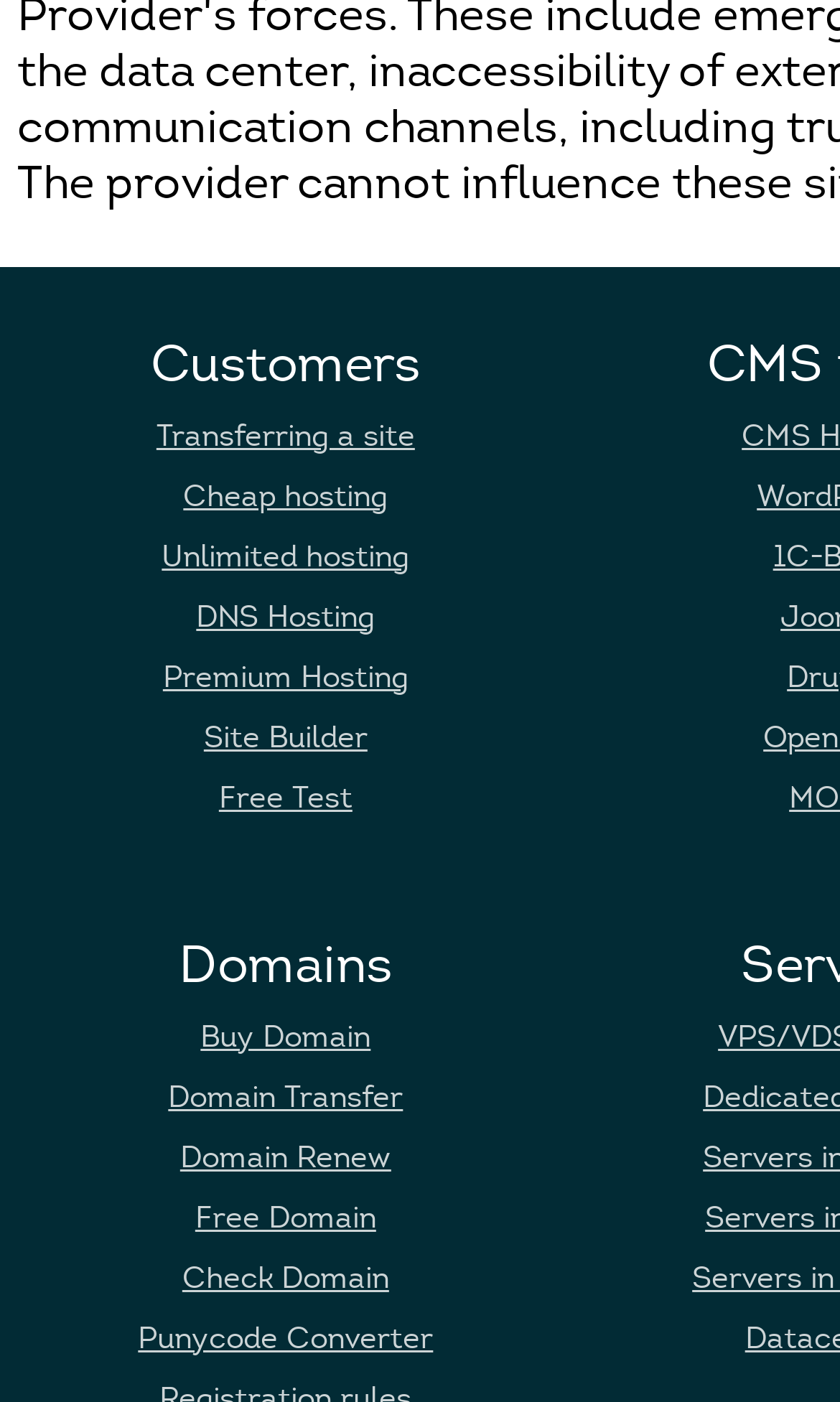How many links are under the 'Domains' category?
Based on the image, respond with a single word or phrase.

5